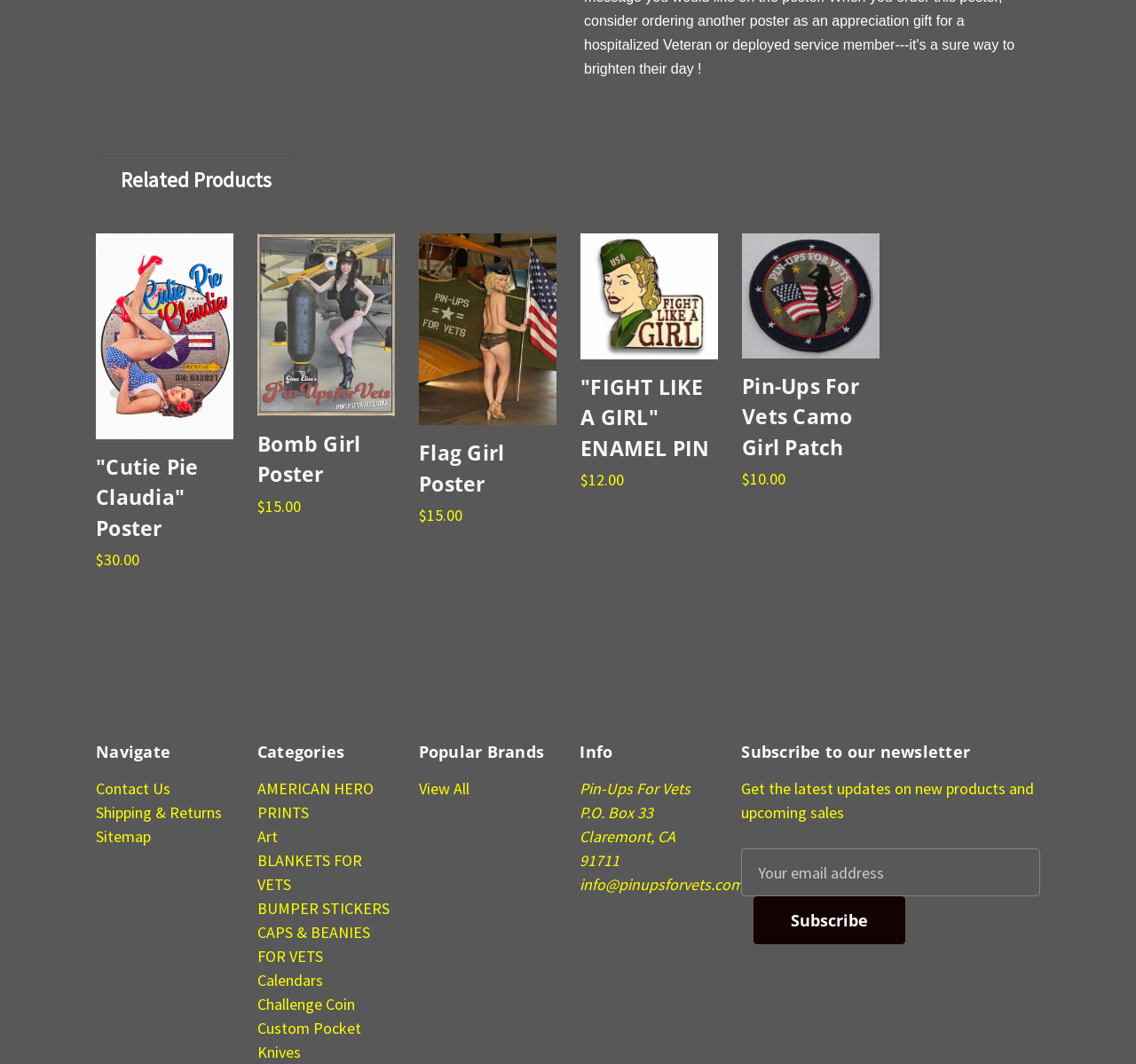Based on the image, give a detailed response to the question: How many products are displayed in the 'Related Products' section?

In the 'Related Products' section, I can see four products displayed, each with its own image, title, and price. These products are arranged horizontally and have similar layouts.